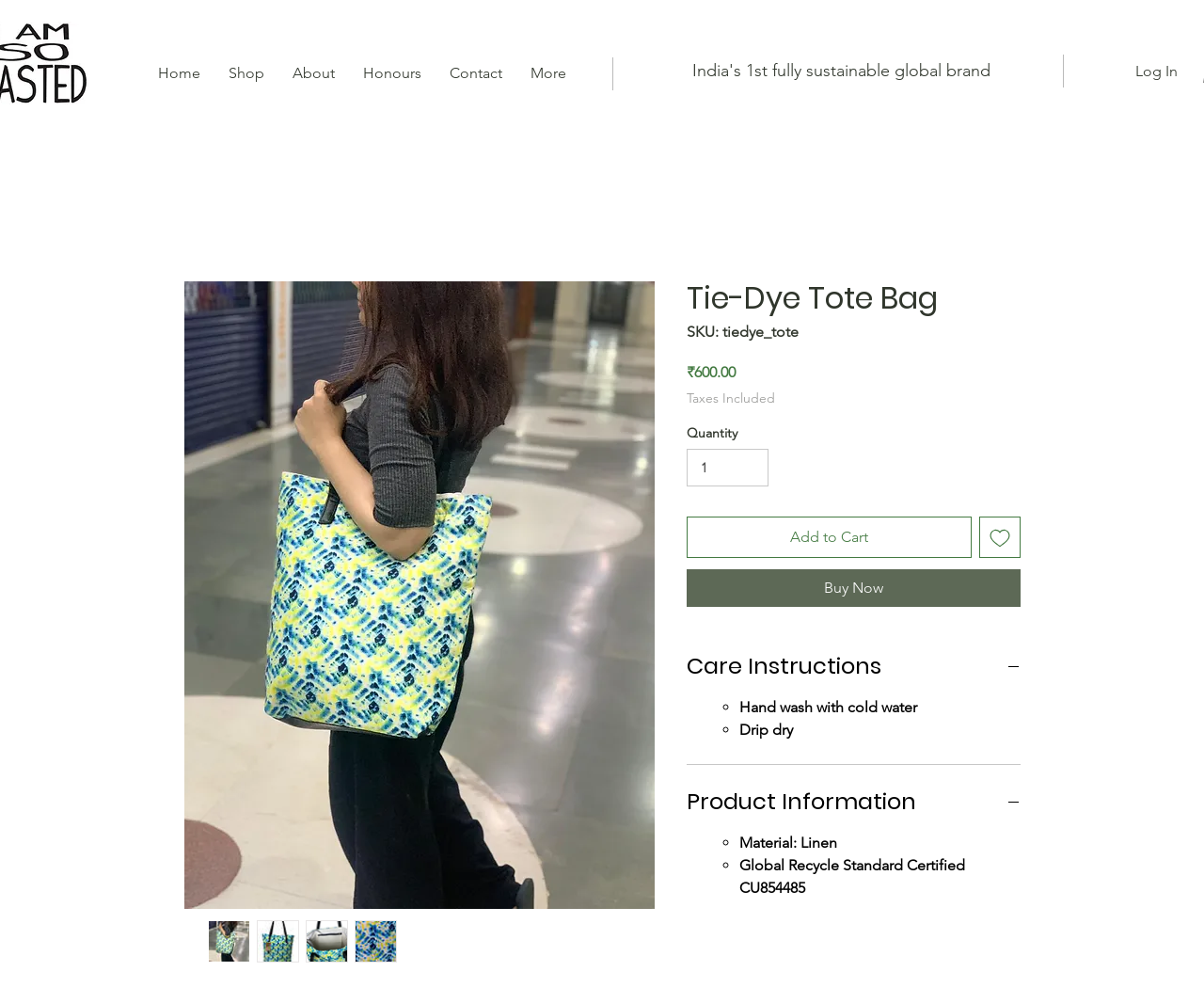What is the price of the product?
Please give a detailed and elaborate explanation in response to the question.

I found the answer by looking at the StaticText element with the text '₹600.00' which is located near the 'Price' label, indicating that it is the price of the product.